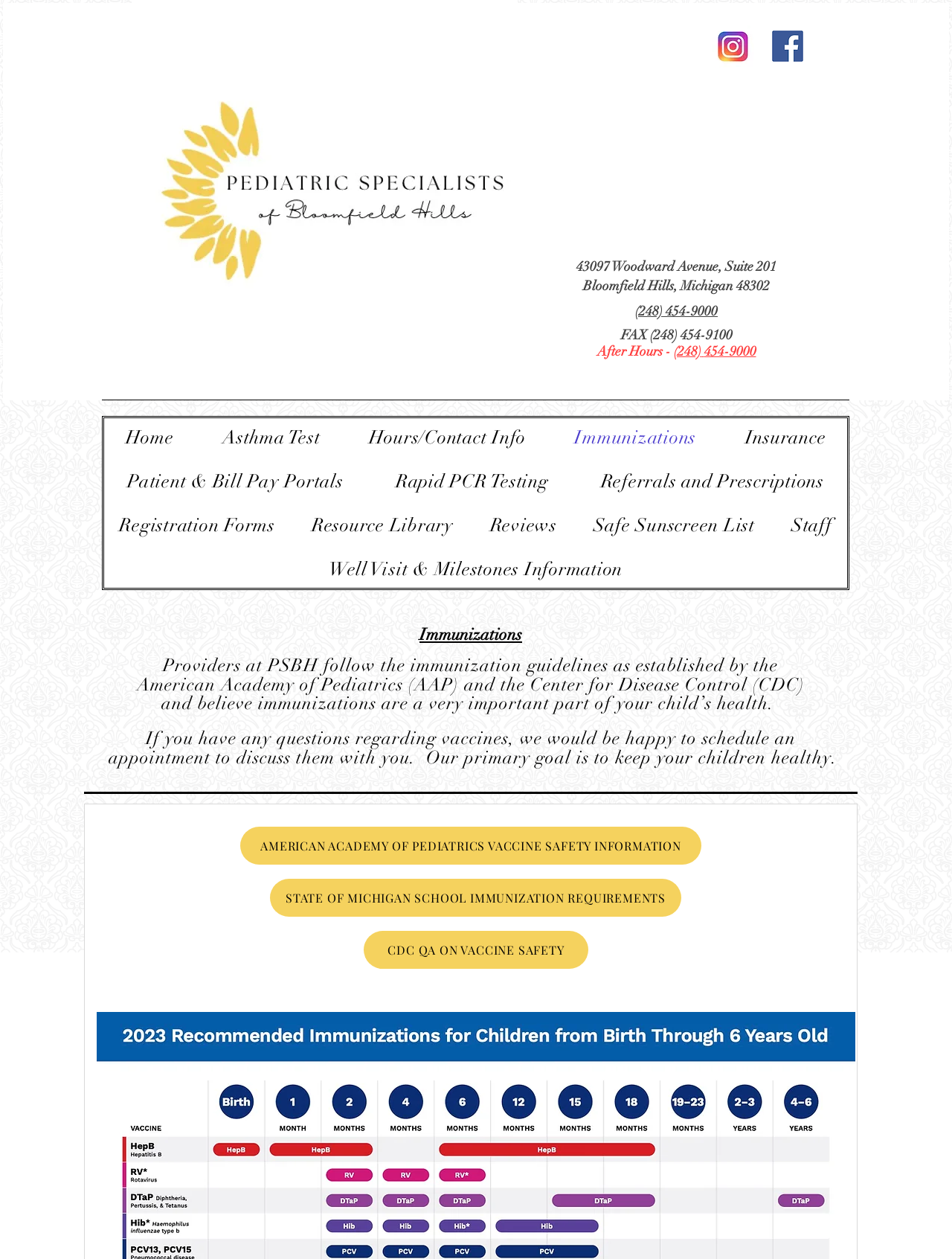How many links are there in the navigation menu?
Analyze the screenshot and provide a detailed answer to the question.

I counted the number of link elements that are children of the navigation element with the text 'Site'. There are 14 links in total, including 'Home', 'Asthma Test', and 'Immunizations'.